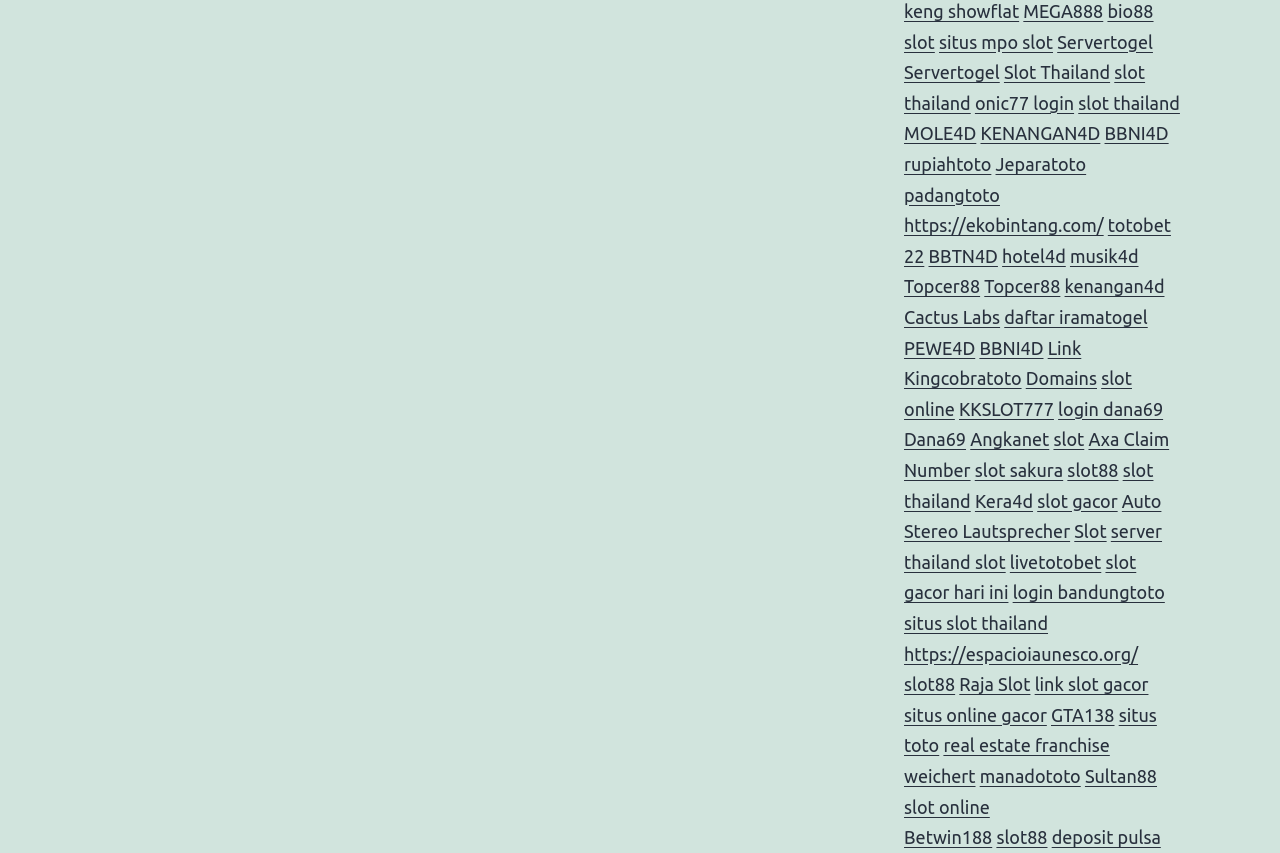Can you identify the bounding box coordinates of the clickable region needed to carry out this instruction: 'Go to Servertogel'? The coordinates should be four float numbers within the range of 0 to 1, stated as [left, top, right, bottom].

[0.826, 0.037, 0.901, 0.061]